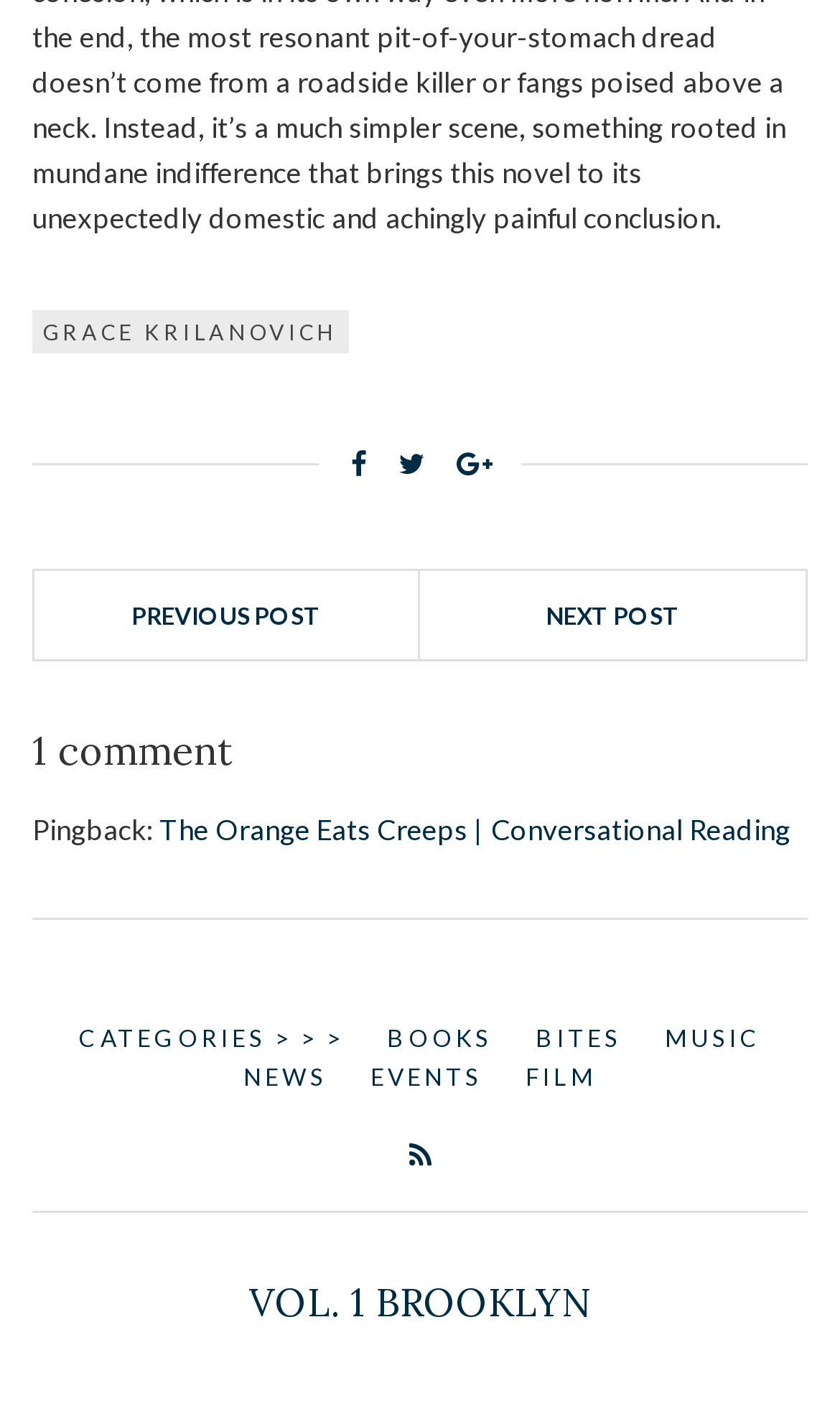Determine the coordinates of the bounding box for the clickable area needed to execute this instruction: "Read comments".

[0.038, 0.51, 0.962, 0.545]